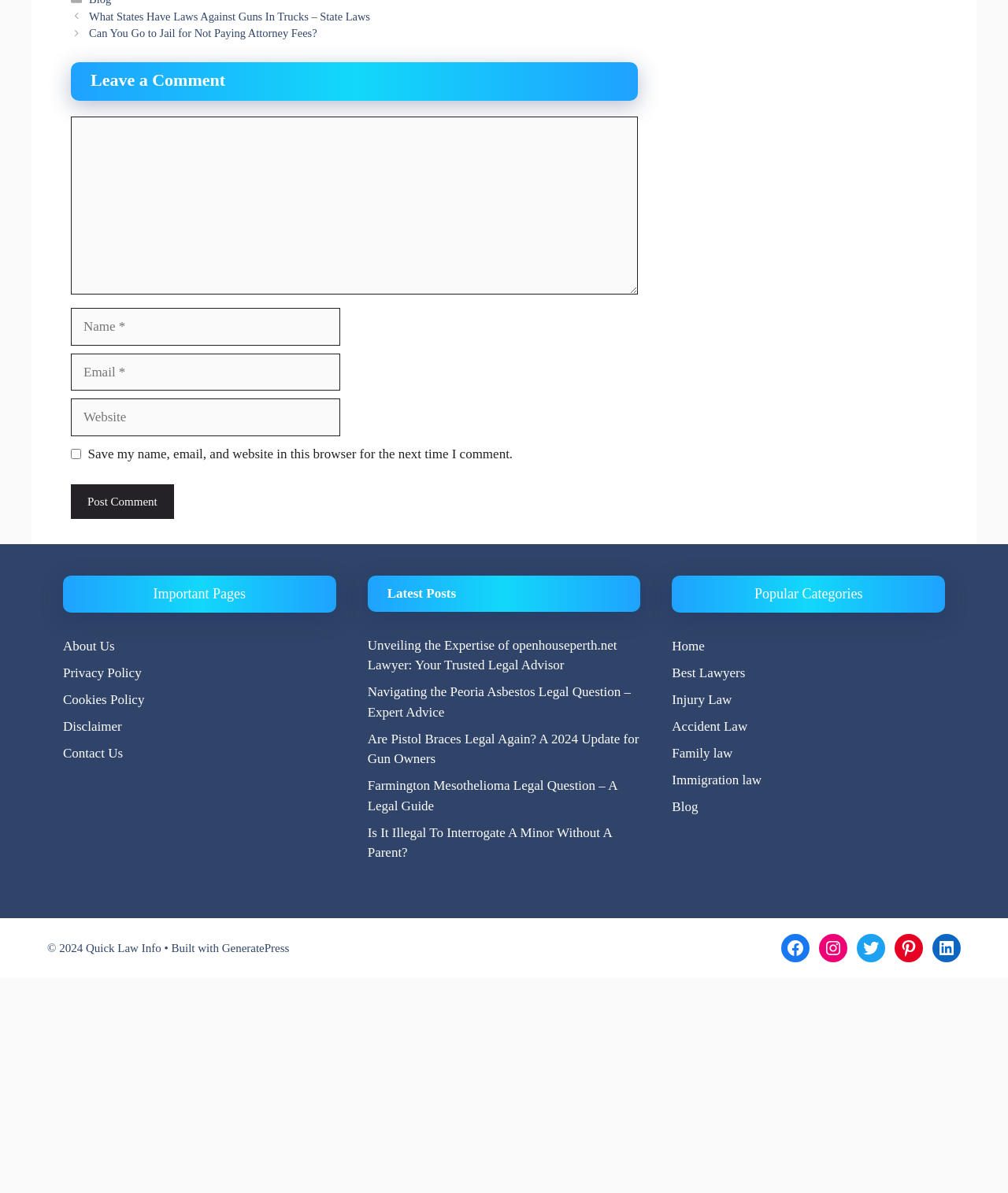Please determine the bounding box coordinates for the element that should be clicked to follow these instructions: "Leave a comment".

[0.07, 0.052, 0.633, 0.084]